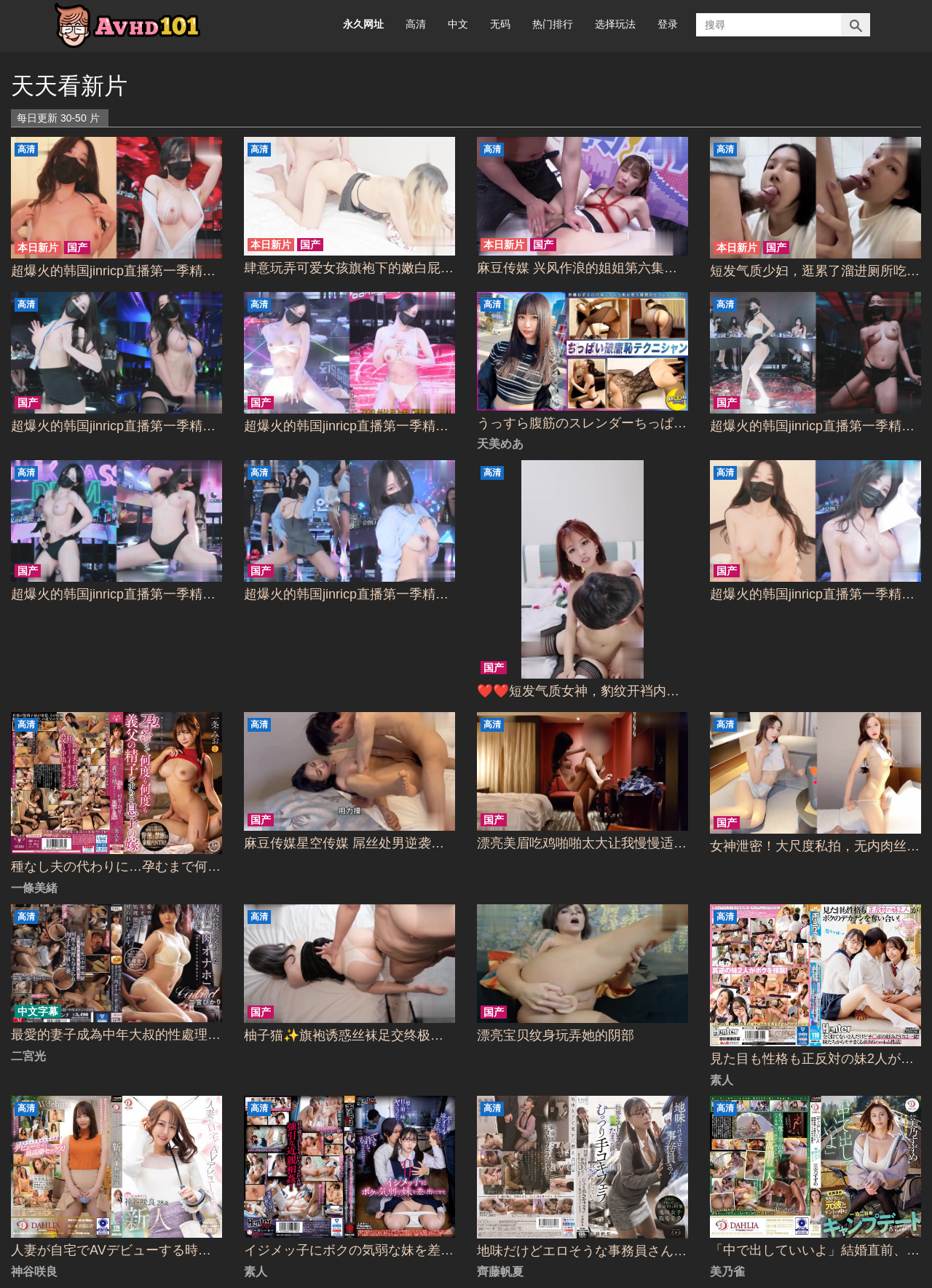Determine the bounding box coordinates in the format (top-left x, top-left y, bottom-right x, bottom-right y). Ensure all values are floating point numbers between 0 and 1. Identify the bounding box of the UI element described by: 高清 国产

[0.012, 0.227, 0.238, 0.321]